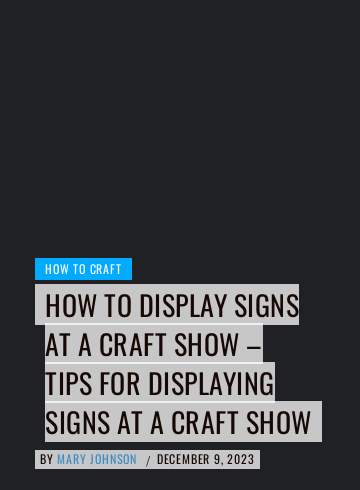Explain the contents of the image with as much detail as possible.

The image features the title and author details for a crafting article. Prominently displayed is the main heading: "HOW TO DISPLAY SIGNS AT A CRAFT SHOW – TIPS FOR DISPLAYING SIGNS AT A CRAFT SHOW," providing readers with valuable insights for effective presentation at craft fairs. Above the title is a smaller vibrant text box labeled "HOW TO CRAFT," indicating the category of the content. At the bottom, the author’s name, "BY MARY JOHNSON," is featured, along with the publication date, "DECEMBER 9, 2023," suggesting that this is fresh and timely advice for crafters looking to enhance their exhibits at upcoming events. The clean layout and bold textual elements emphasize the importance of clear signage in crafting displays.